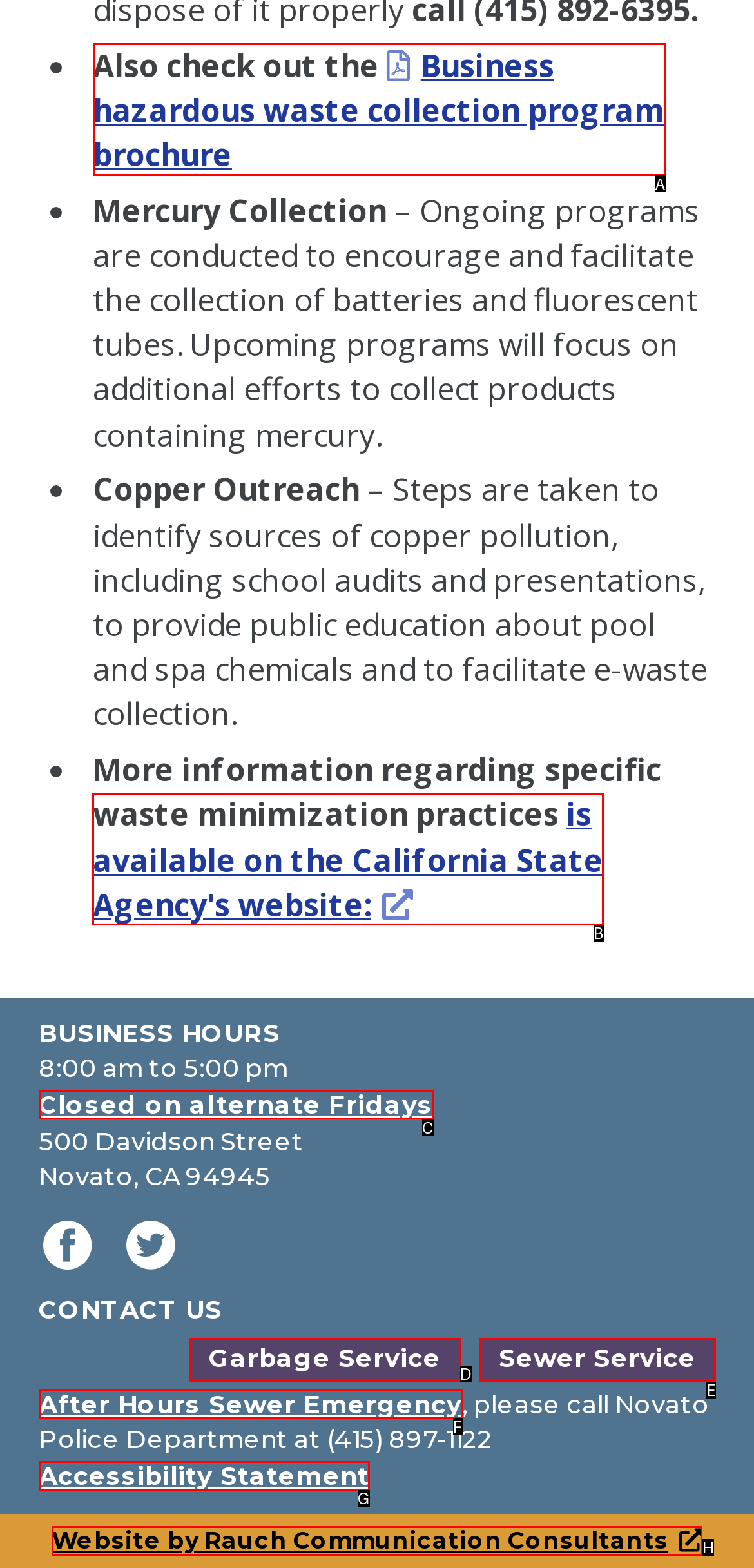Determine which UI element I need to click to achieve the following task: Visit the California State Agency's website Provide your answer as the letter of the selected option.

B